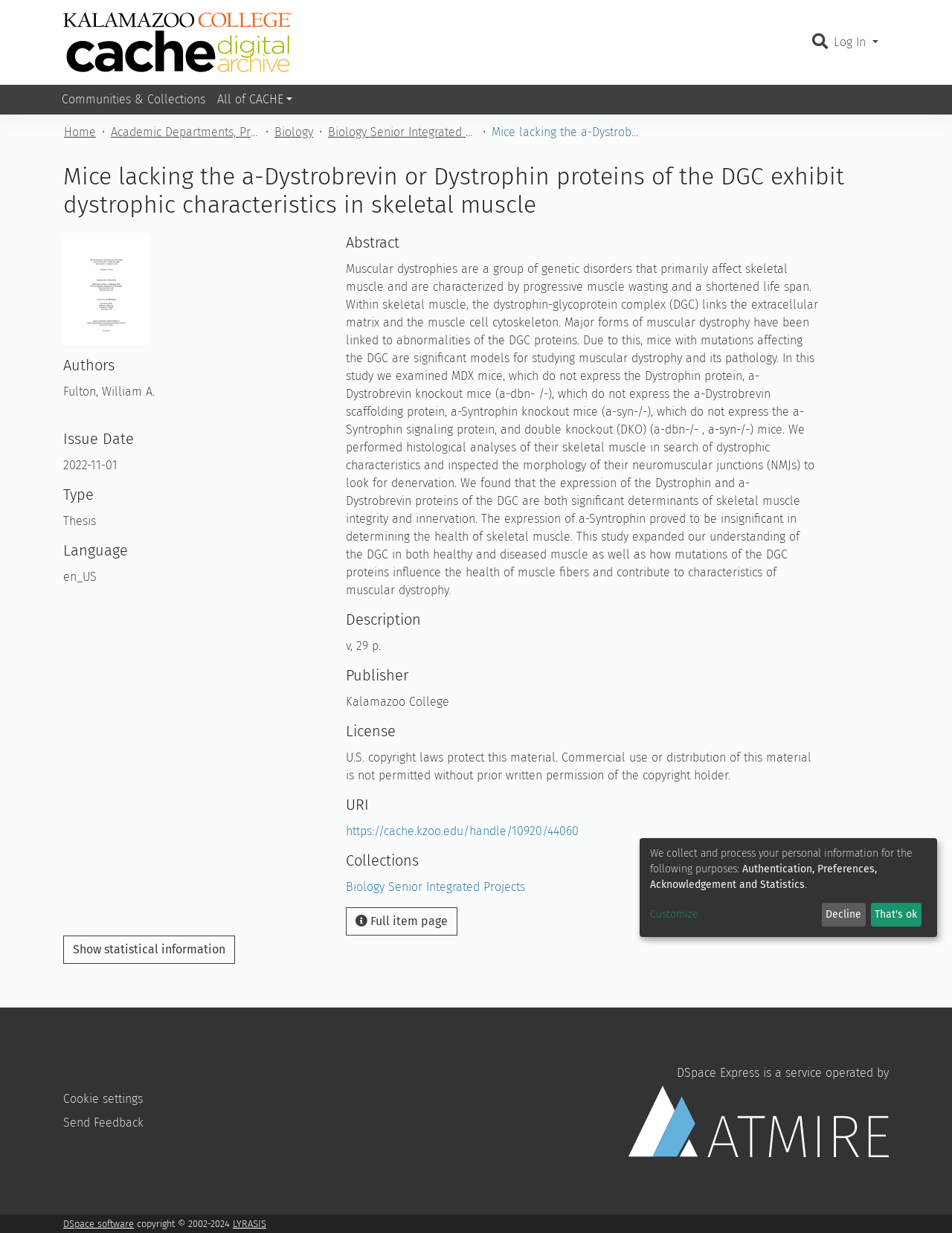Please specify the bounding box coordinates of the clickable region to carry out the following instruction: "Go to the home page". The coordinates should be four float numbers between 0 and 1, in the format [left, top, right, bottom].

[0.067, 0.1, 0.101, 0.115]